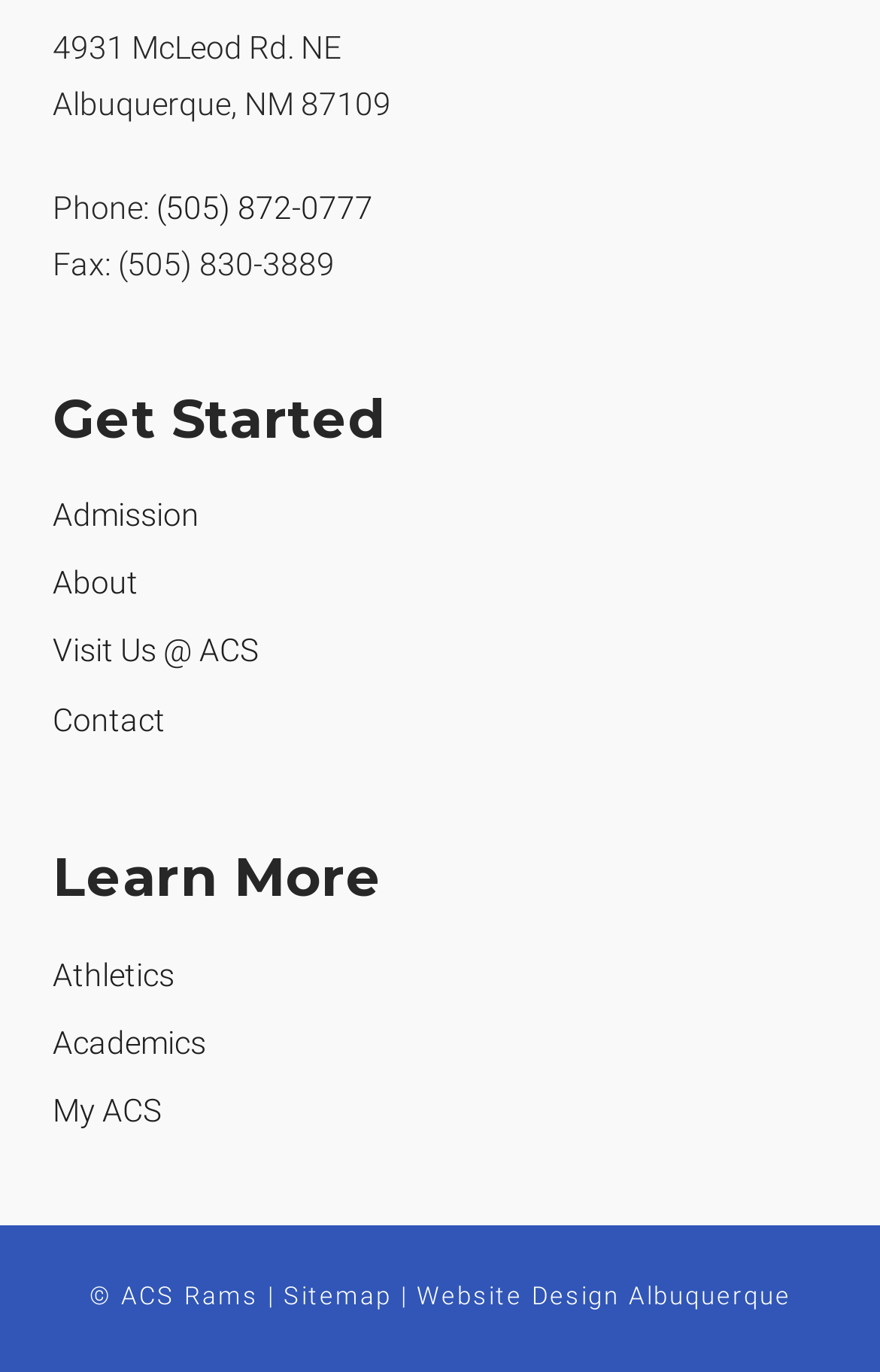Answer the following query with a single word or phrase:
What is the address of ACS?

4931 McLeod Rd. NE, Albuquerque, NM 87109